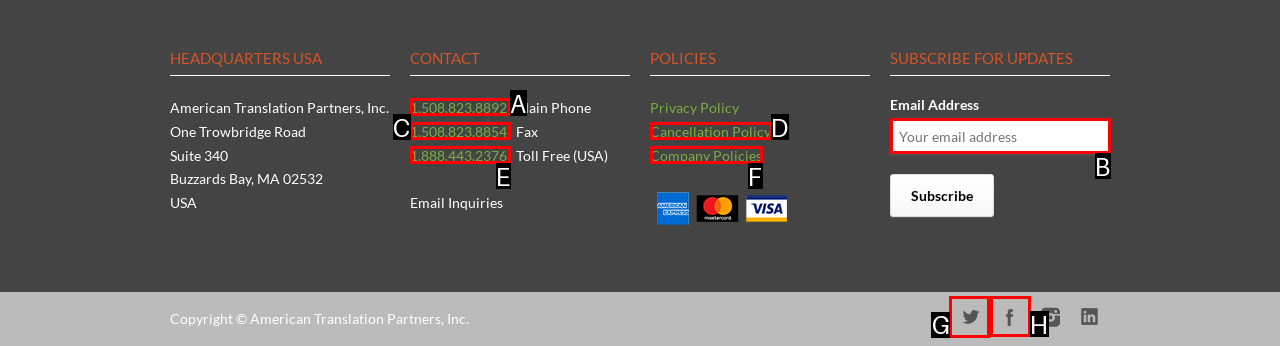Choose the HTML element that should be clicked to accomplish the task: Follow on Twitter. Answer with the letter of the chosen option.

G